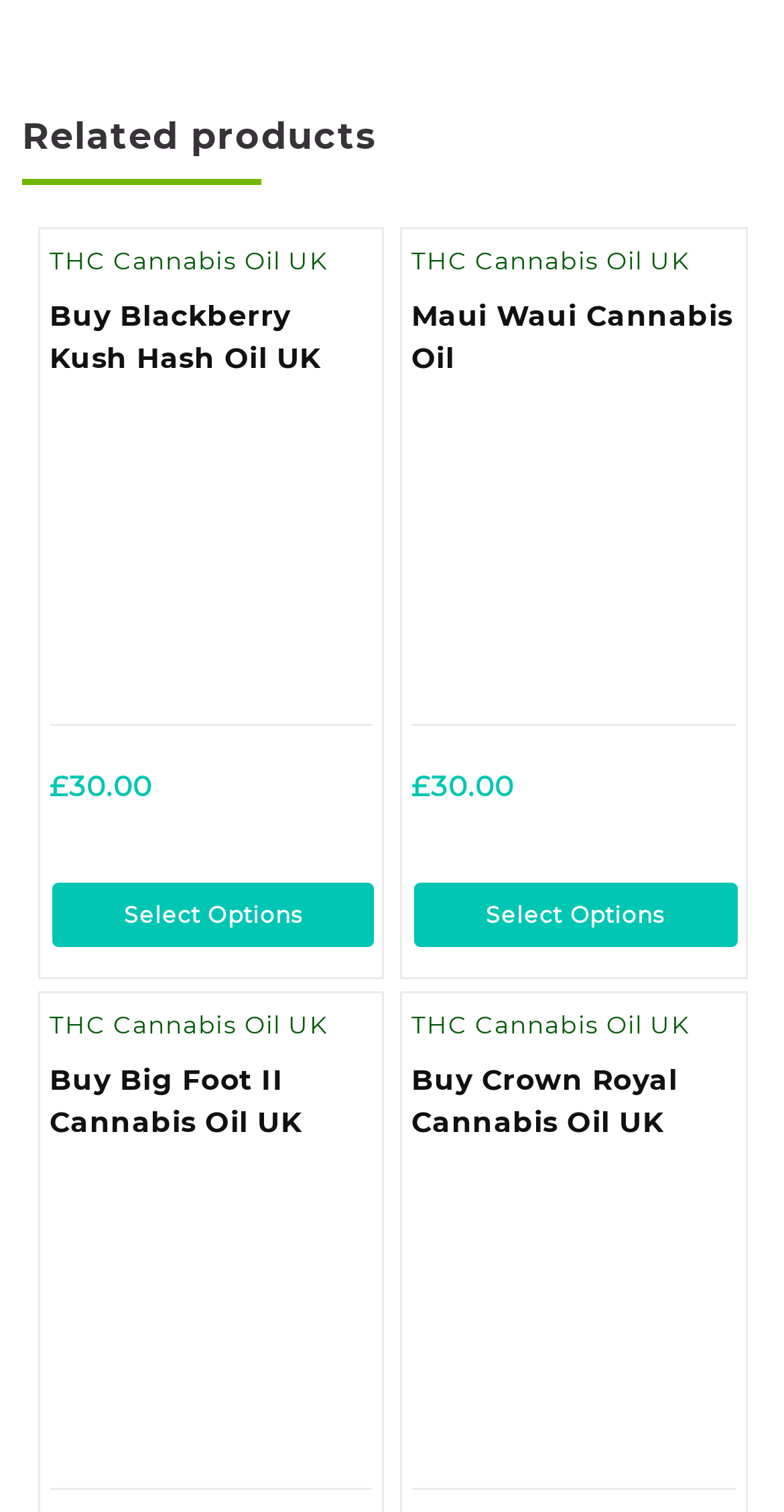Locate the bounding box coordinates of the area to click to fulfill this instruction: "Buy Big Foot II Cannabis Oil UK". The bounding box should be presented as four float numbers between 0 and 1, in the order [left, top, right, bottom].

[0.063, 0.77, 0.476, 0.984]